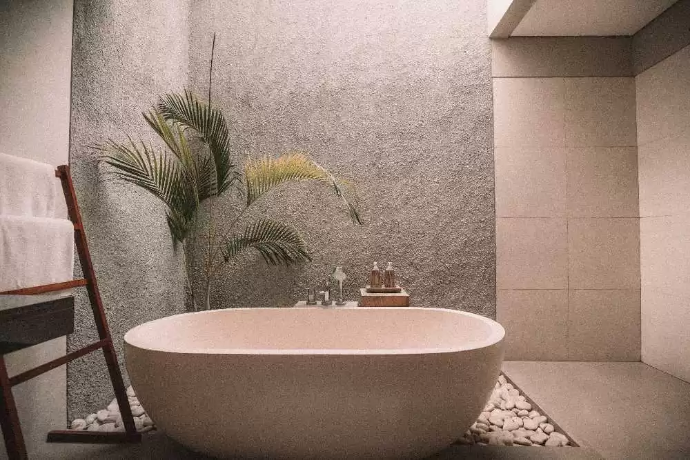Explain the image with as much detail as possible.

This serene bathroom features a modern, freestanding tub surrounded by a minimalist design that exudes tranquility and elegance. A textured, soft gray wall serves as a backdrop, enhancing the soothing atmosphere. Natural elements are introduced through a vibrant green plant, adding a touch of life to the stylish space. The floor is adorned with smooth pebbles, providing a natural contrast to the sleek, light-toned tiles. To the side, a wooden ladder holds neatly folded towels, contributing warmth and functionality to the overall aesthetic. This image beautifully captures the essence of a small bathroom remodel, showcasing design ideas that prioritize both style and comfort.